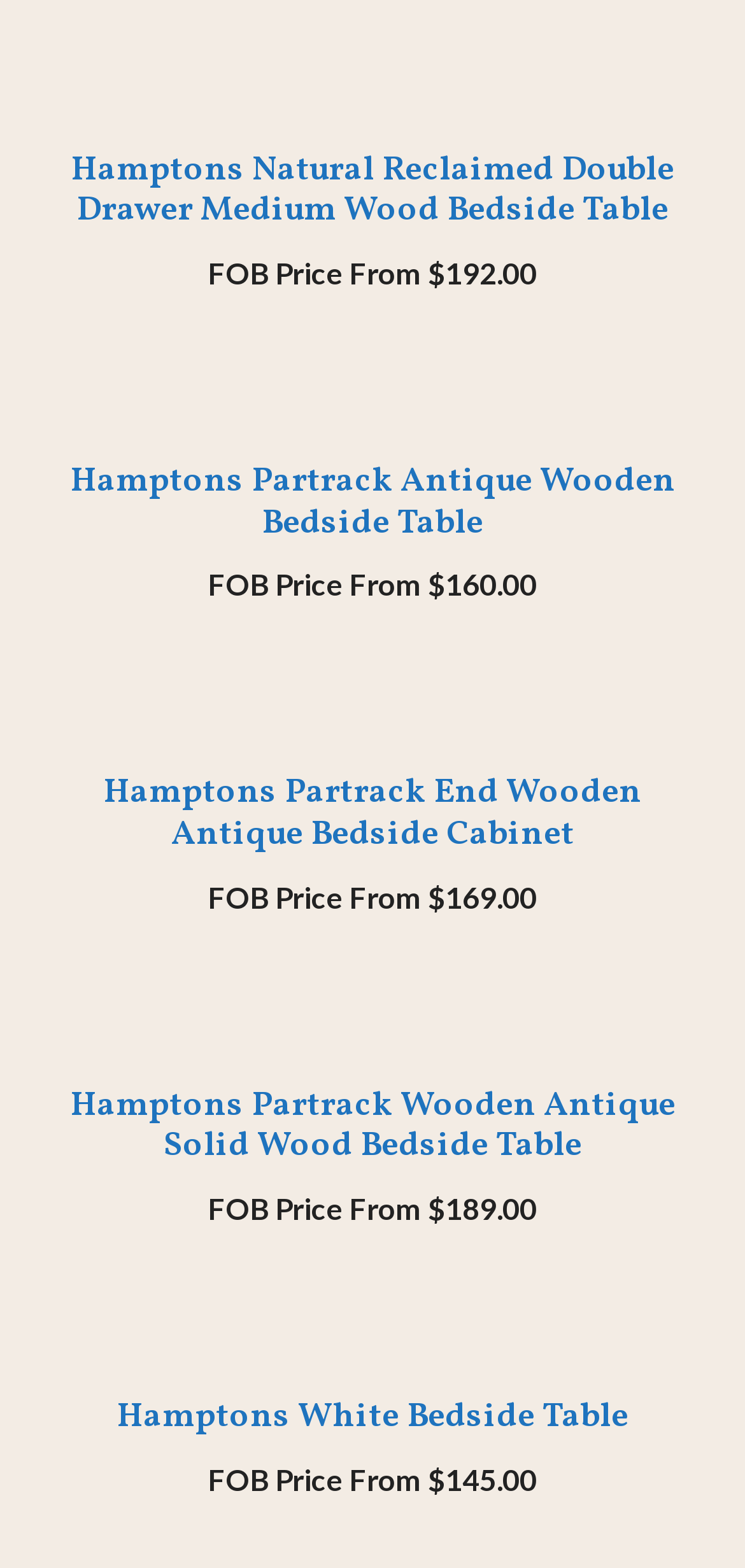Respond with a single word or short phrase to the following question: 
What is the lowest price of the bedside tables?

$145.00